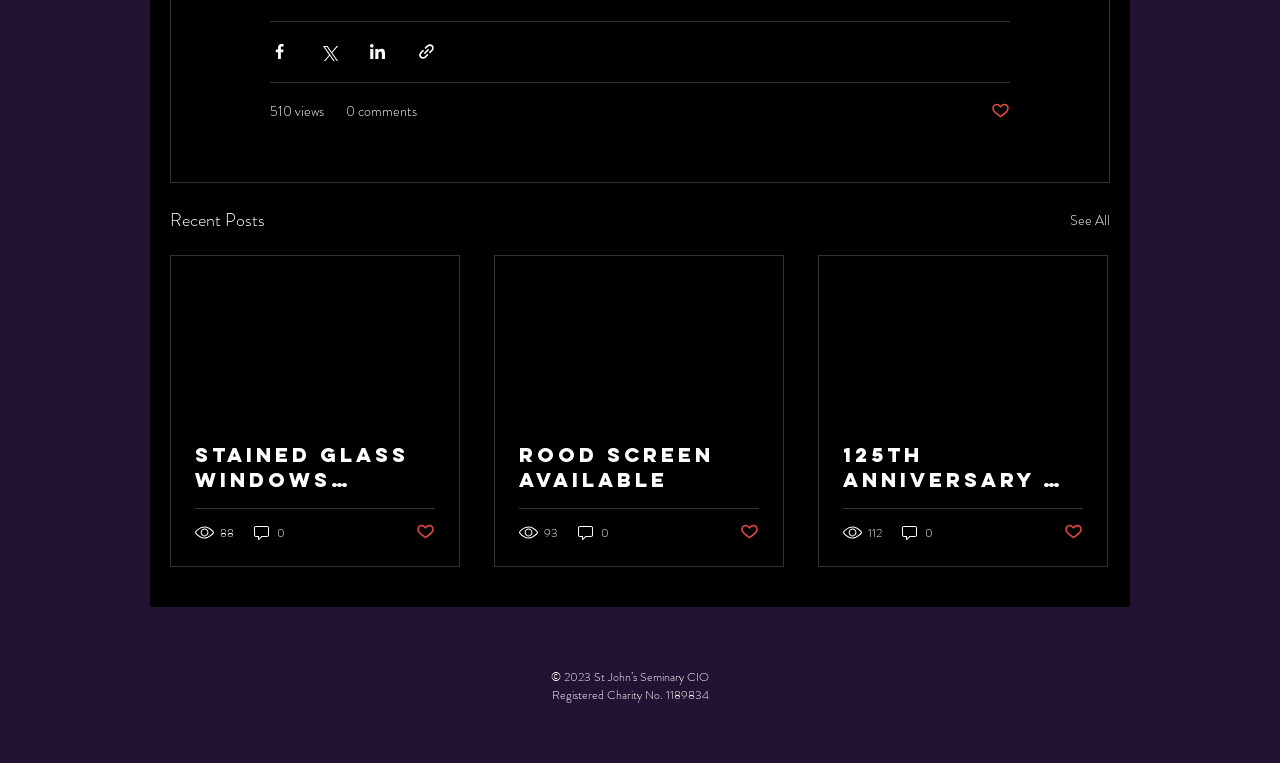What is the theme of the webpage?
Answer the question with a single word or phrase, referring to the image.

Religious